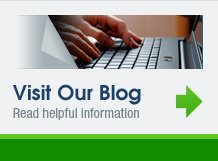What does the arrow pointing right prompt?
Based on the image, give a one-word or short phrase answer.

Action to click through